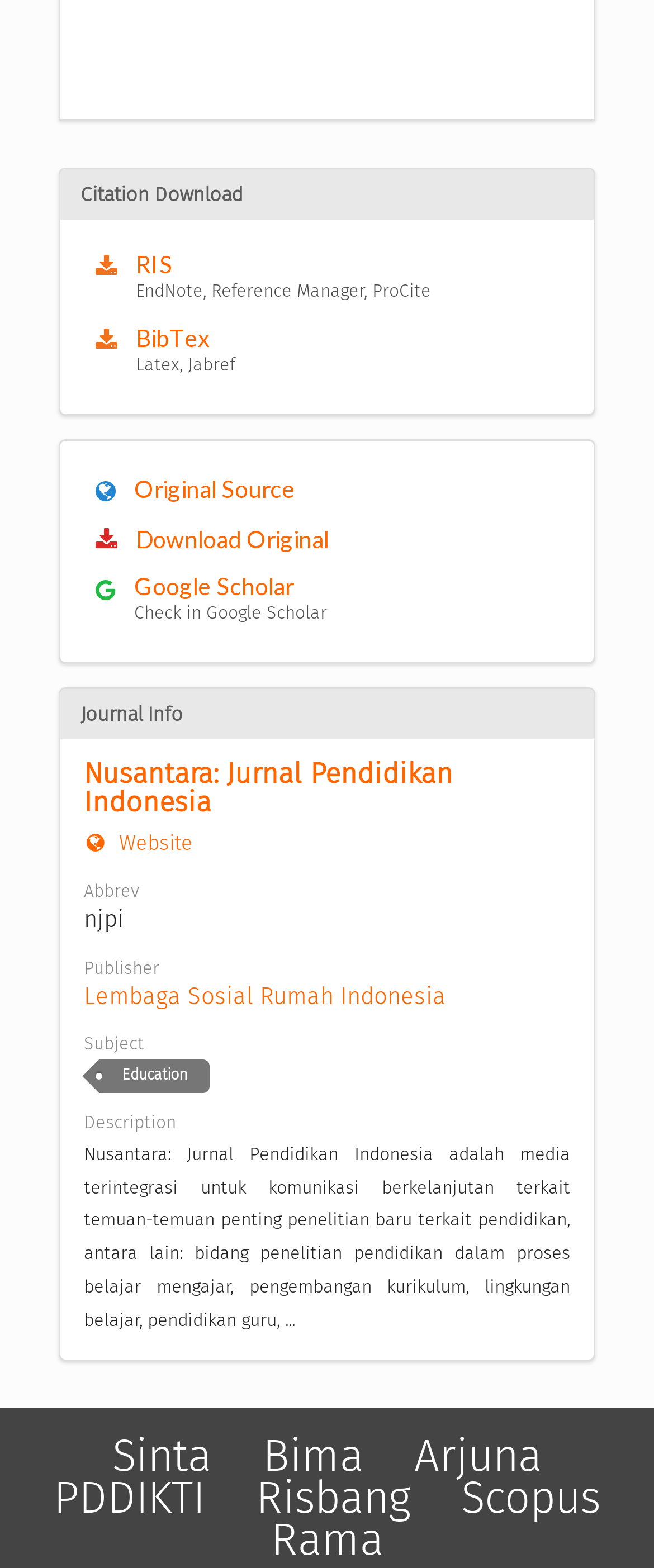Please identify the bounding box coordinates of the clickable element to fulfill the following instruction: "Explore the subject category". The coordinates should be four float numbers between 0 and 1, i.e., [left, top, right, bottom].

[0.151, 0.676, 0.321, 0.697]